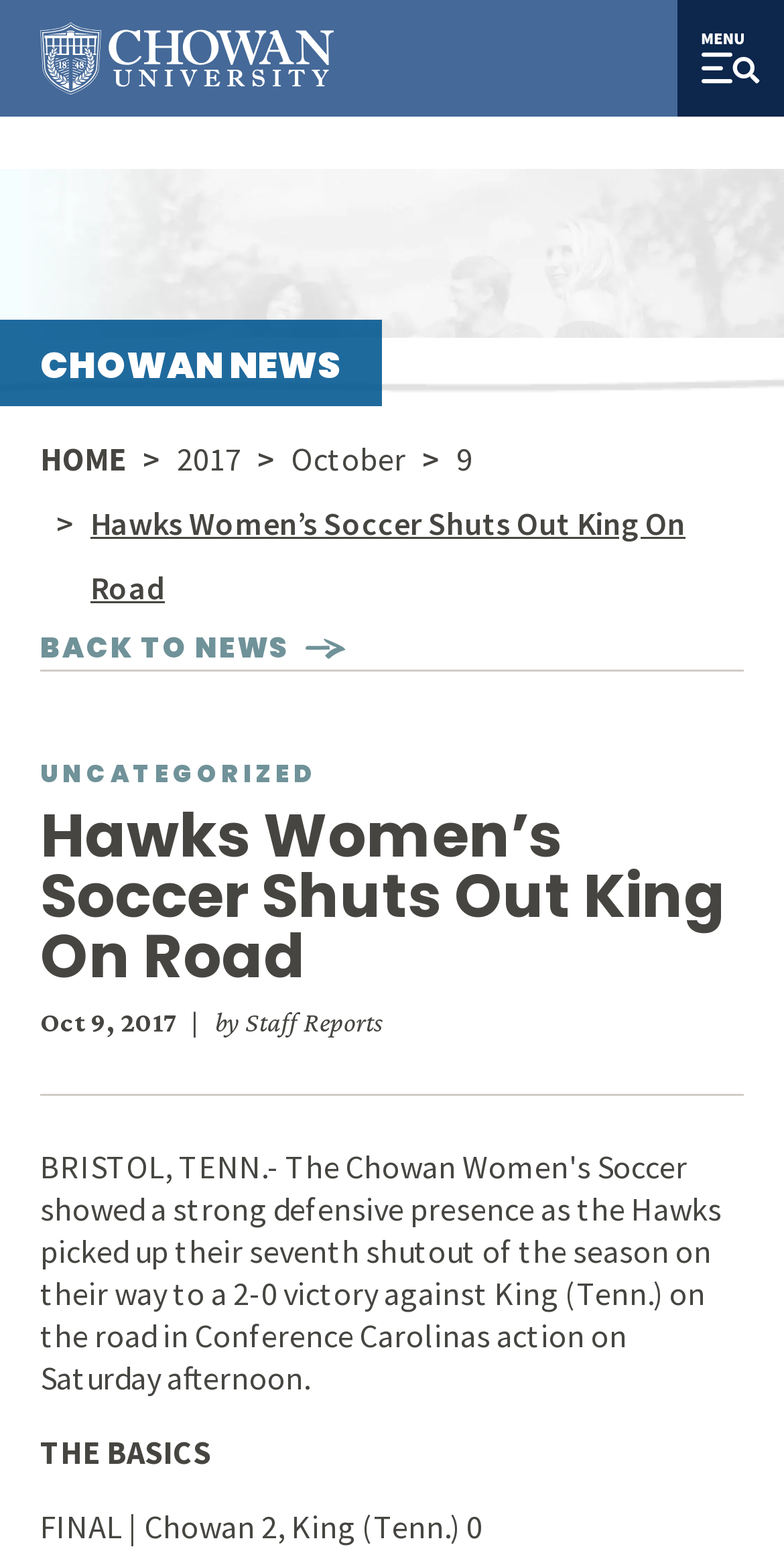Identify the bounding box coordinates for the element you need to click to achieve the following task: "go to uncategorized news". The coordinates must be four float values ranging from 0 to 1, formatted as [left, top, right, bottom].

[0.051, 0.486, 0.405, 0.508]